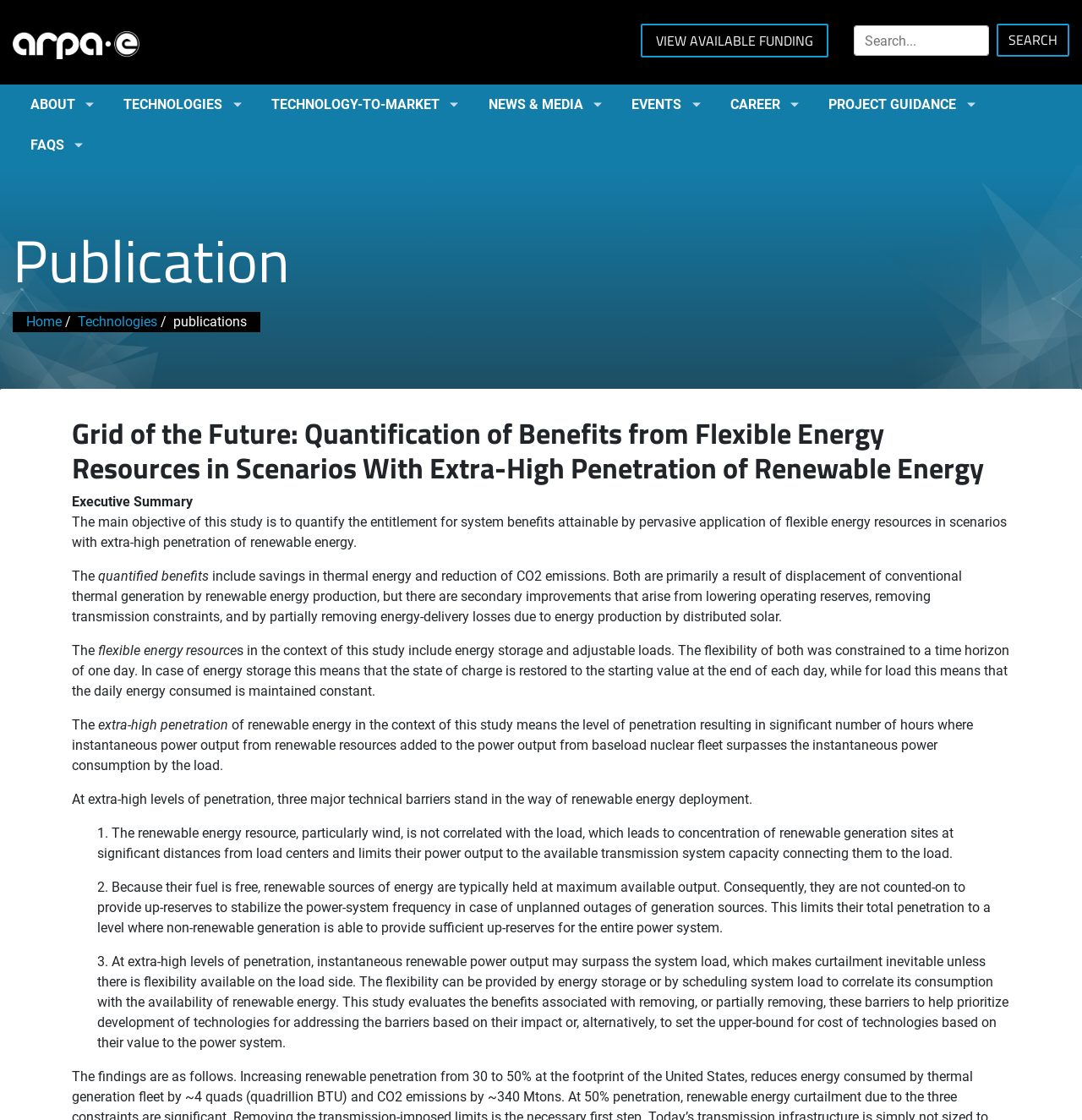What is the objective of this study?
We need a detailed and meticulous answer to the question.

The objective of this study can be determined by reading the 'Executive Summary' section which states that 'The main objective of this study is to quantify the entitlement for system benefits attainable by pervasive application of flexible energy resources in scenarios with extra-high penetration of renewable energy'.